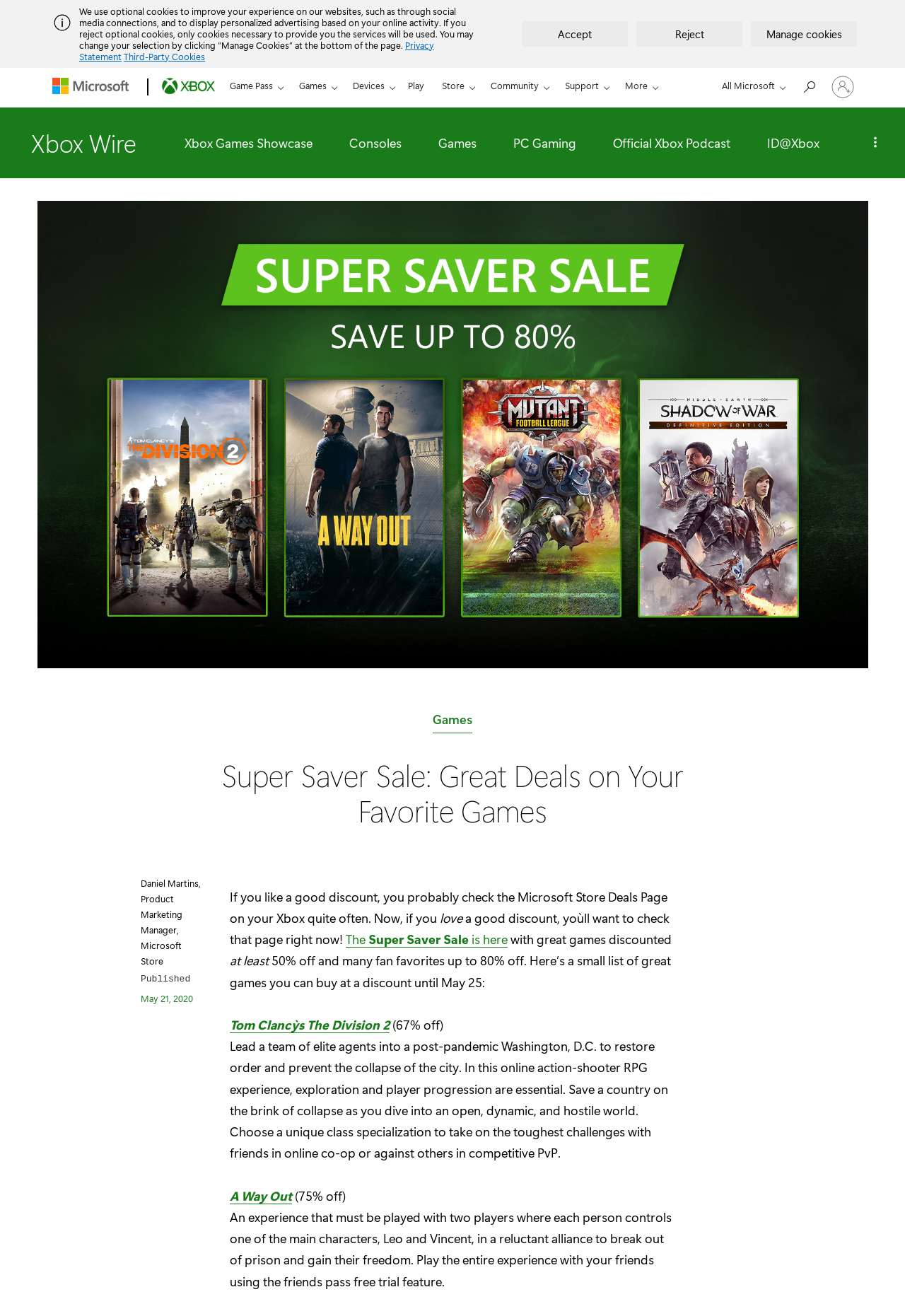Can you find the bounding box coordinates for the element that needs to be clicked to execute this instruction: "Check the Super Saver Sale"? The coordinates should be given as four float numbers between 0 and 1, i.e., [left, top, right, bottom].

[0.382, 0.707, 0.561, 0.72]